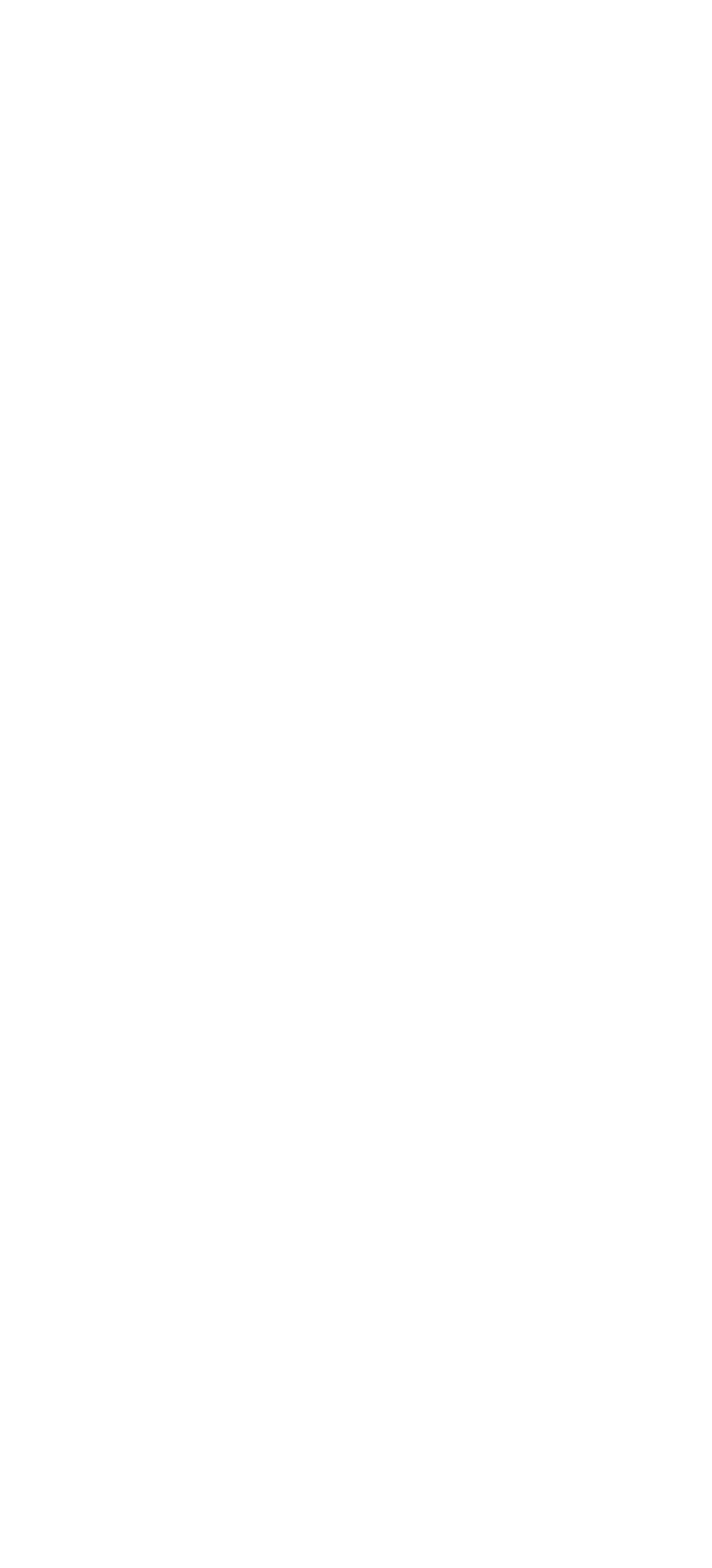What is the name of the website's YouTube channel?
Respond to the question with a well-detailed and thorough answer.

I look at the link to the YouTube channel and see that it is named FMTV, which is likely an abbreviation of Flickering Myth TV.